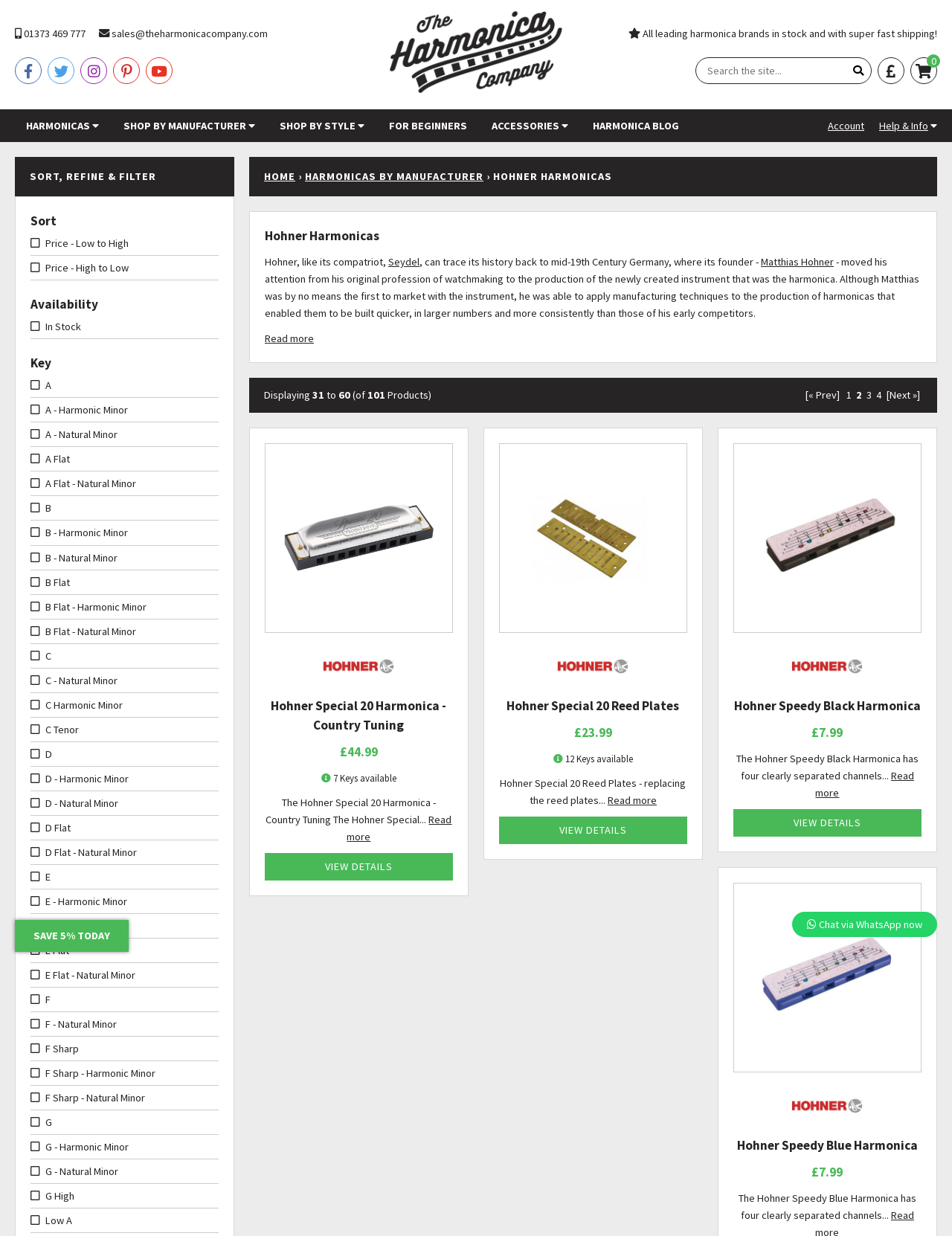Determine the bounding box coordinates of the section to be clicked to follow the instruction: "Search the site". The coordinates should be given as four float numbers between 0 and 1, formatted as [left, top, right, bottom].

[0.73, 0.046, 0.916, 0.068]